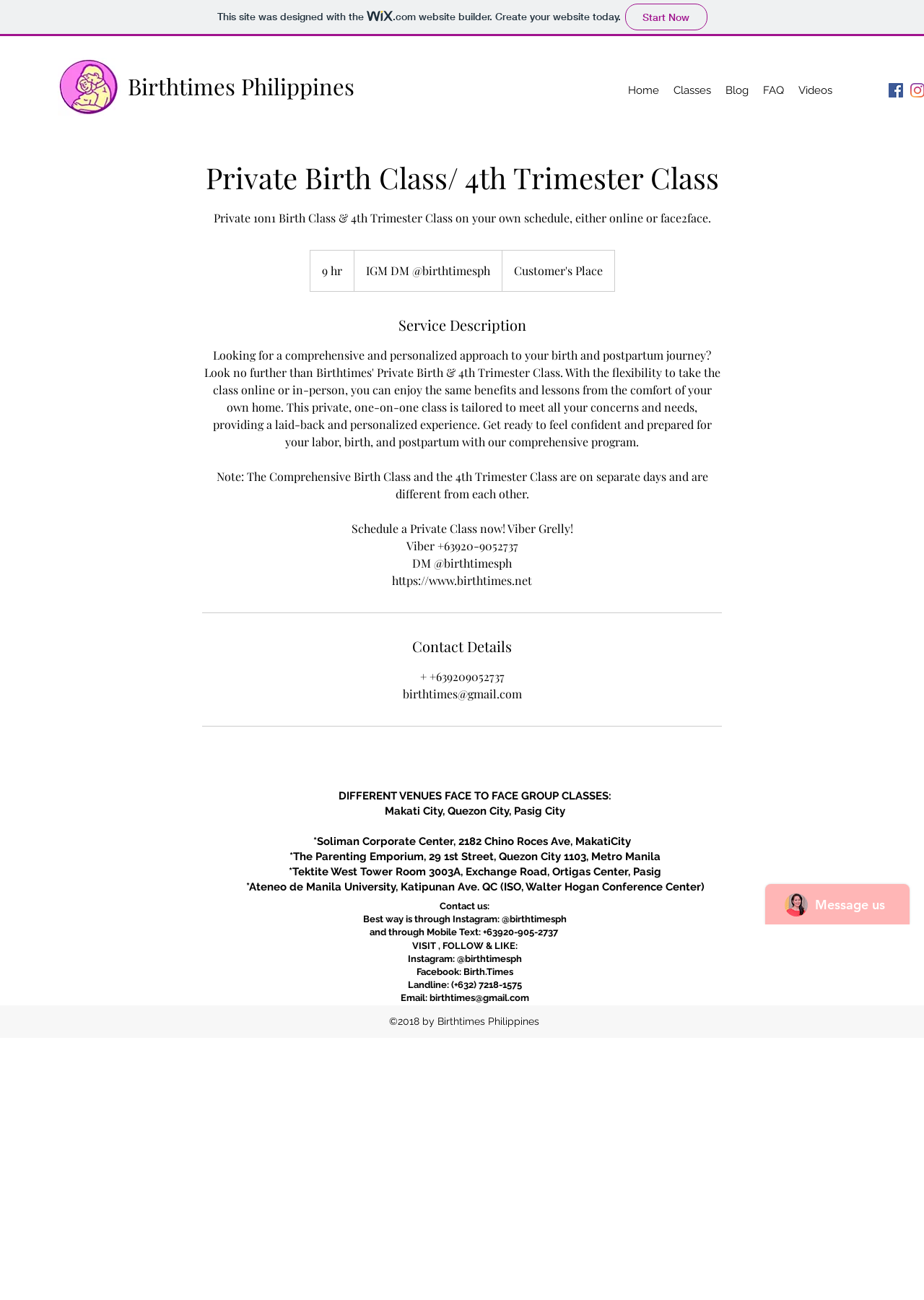For the given element description Birthtimes Philippines, determine the bounding box coordinates of the UI element. The coordinates should follow the format (top-left x, top-left y, bottom-right x, bottom-right y) and be within the range of 0 to 1.

[0.138, 0.054, 0.384, 0.078]